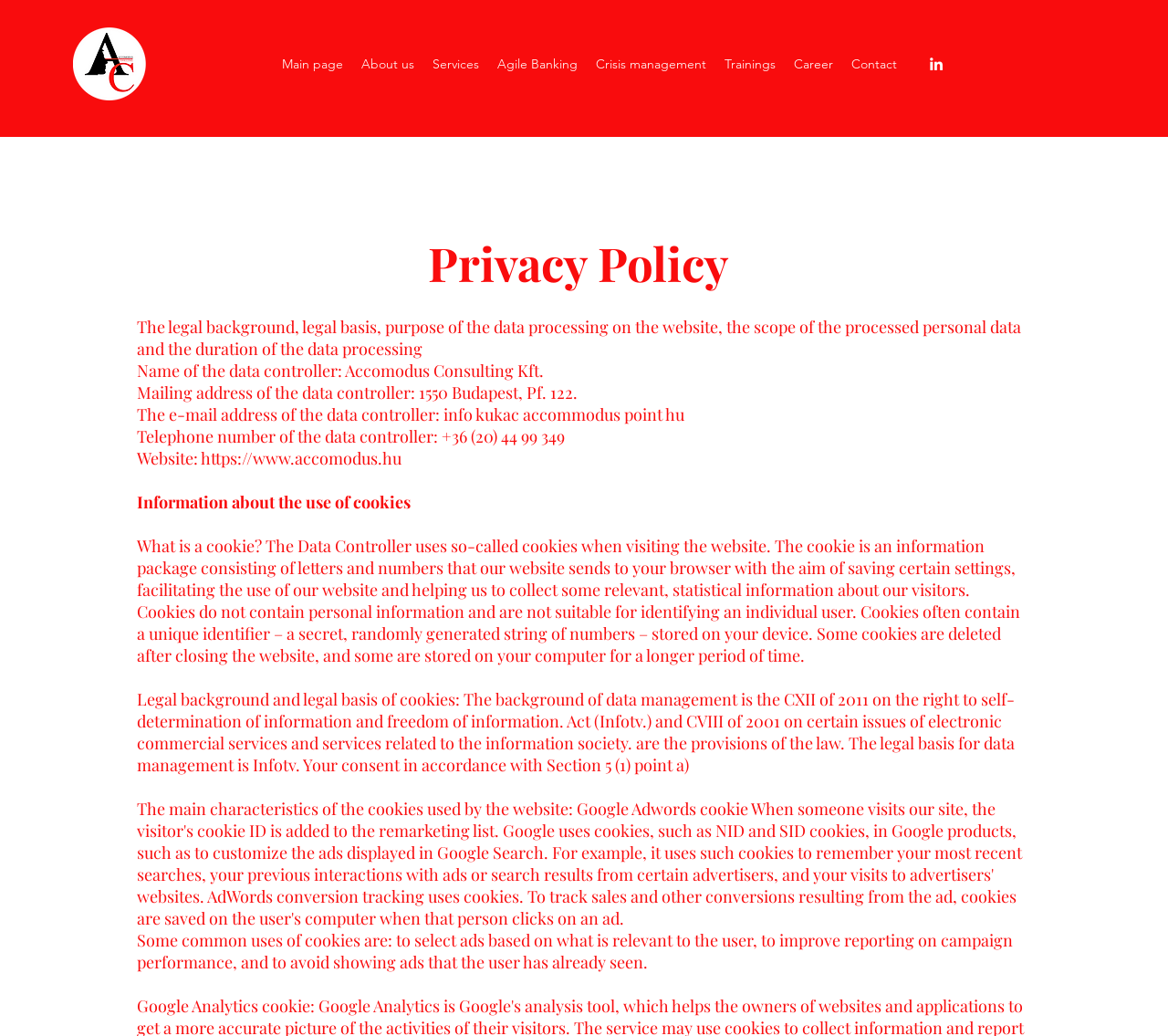Explain the webpage in detail.

The webpage is about data protection and privacy policy of Accomodus Consulting. At the top left corner, there is a logo of Accomodus Consulting, which is an image linked to the company's website. Next to the logo, there is a navigation menu with links to different sections of the website, including the main page, about us, services, agile banking, crisis management, trainings, career, and contact.

On the top right corner, there is a social bar with a linkedin icon. Below the navigation menu, there is a section with static text describing the privacy policy, including the legal background, legal basis, purpose of data processing, scope of processed personal data, and duration of data processing.

The page then lists the details of the data controller, including the name, mailing address, email address, and telephone number of Accomodus Consulting Kft. There is also a link to the company's website. 

Further down, there is a section about the use of cookies, including information about what cookies are, how they are used, and the legal background and legal basis of cookies. The text explains that cookies do not contain personal information and are not suitable for identifying an individual user. It also mentions the common uses of cookies, such as selecting ads based on user relevance and improving reporting on campaign performance.